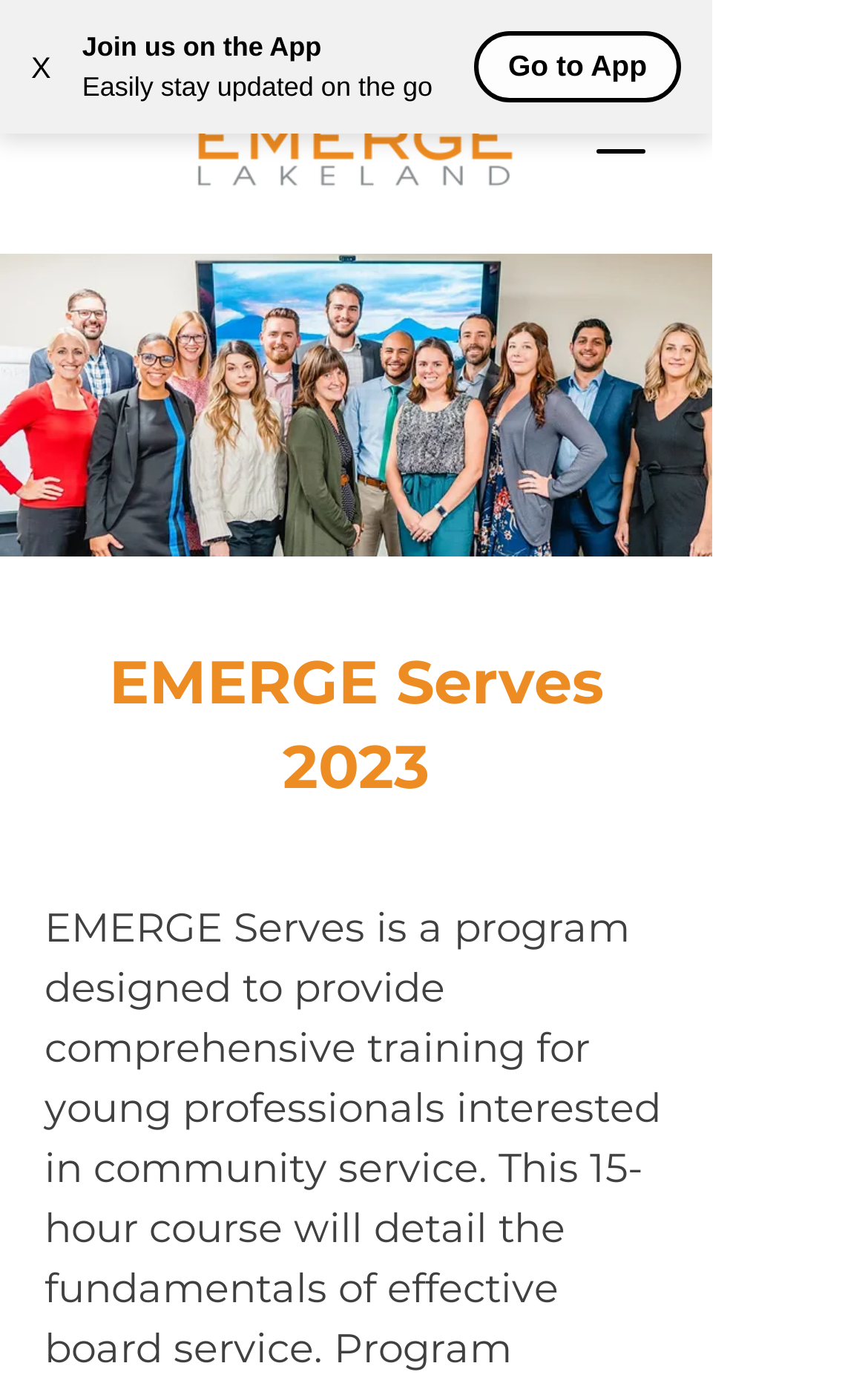Answer the question using only a single word or phrase: 
What is the purpose of the 'Go to App' button?

To easily stay updated on the go